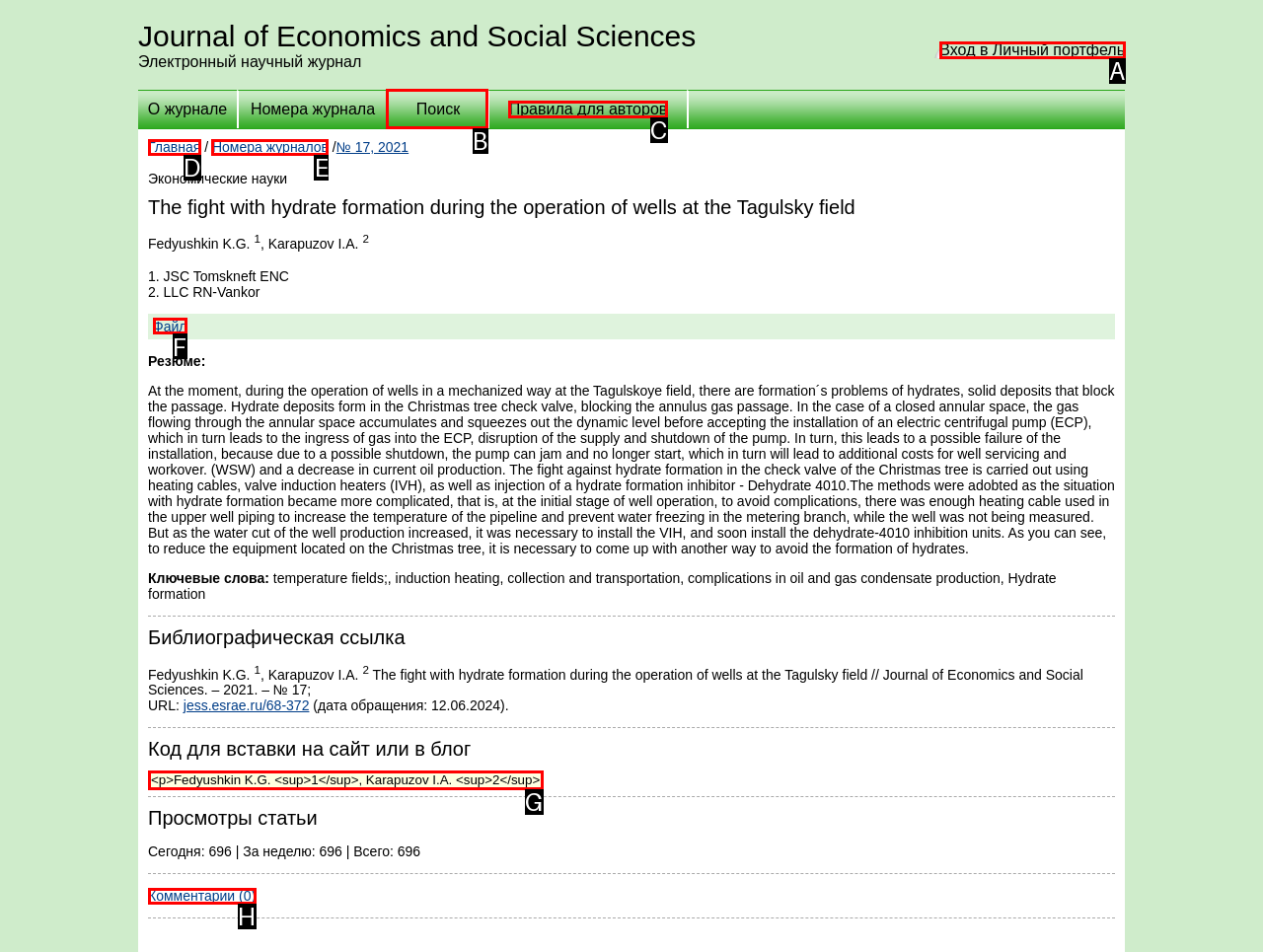Tell me which one HTML element I should click to complete the following task: Search in the journal Answer with the option's letter from the given choices directly.

B